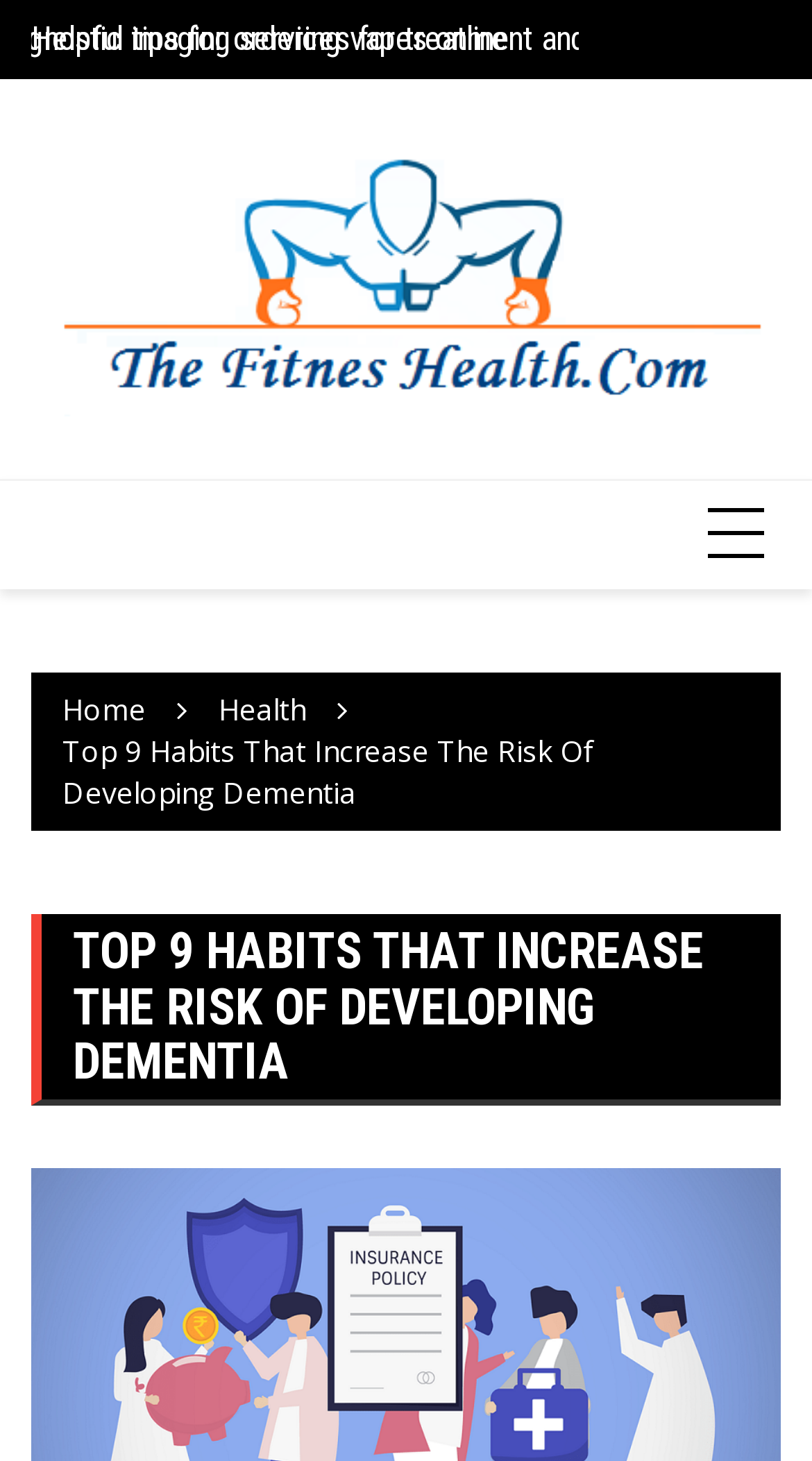Respond with a single word or phrase to the following question: What is the topic of the beginner's guide?

Crossfit